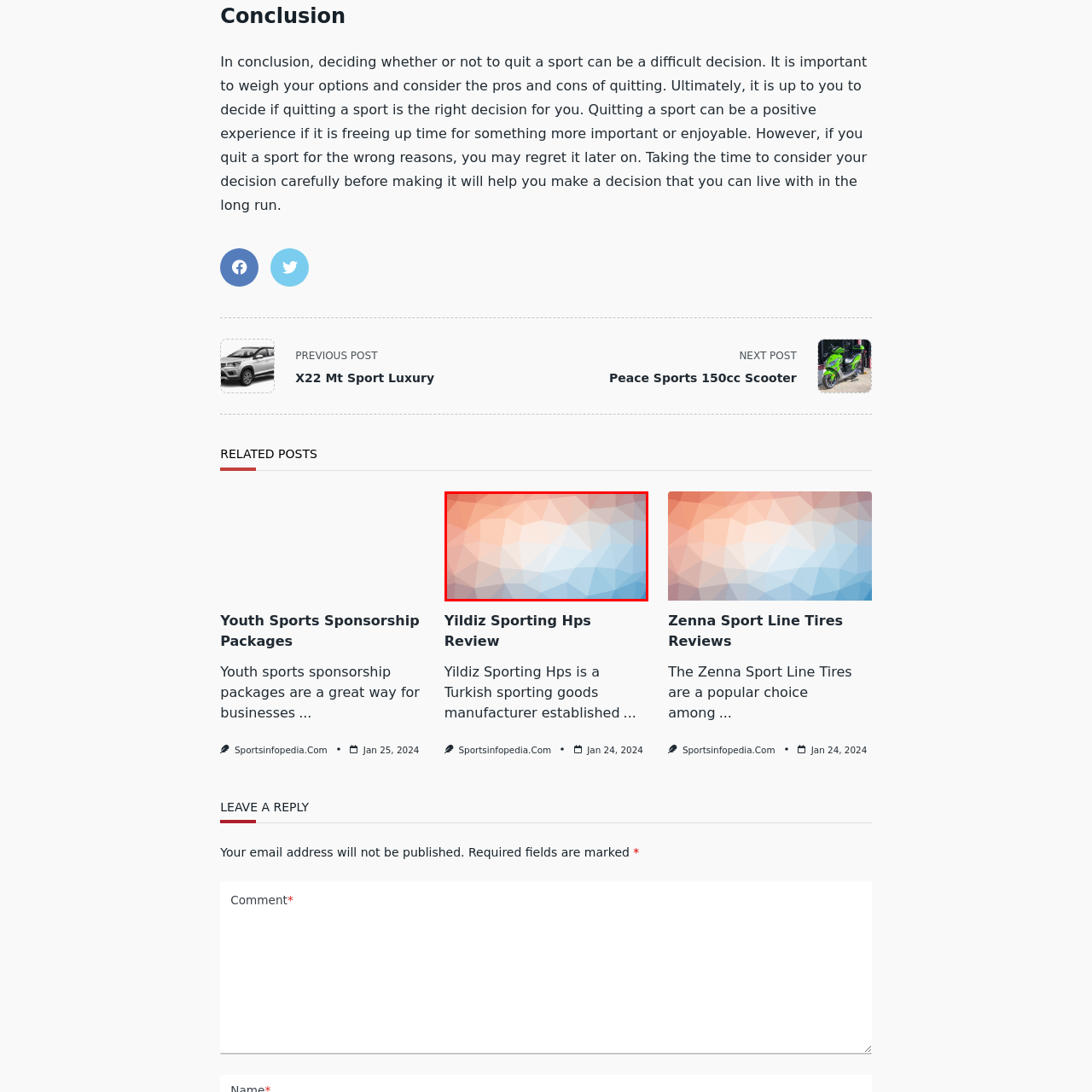What is the purpose of the image?
Review the image encased within the red bounding box and supply a detailed answer according to the visual information available.

The image provides a welcoming and dynamic aesthetic, complementing the informative content regarding the benefits and opportunities available in the realm of youth sports sponsorships, which implies that its purpose is to enhance the user experience.